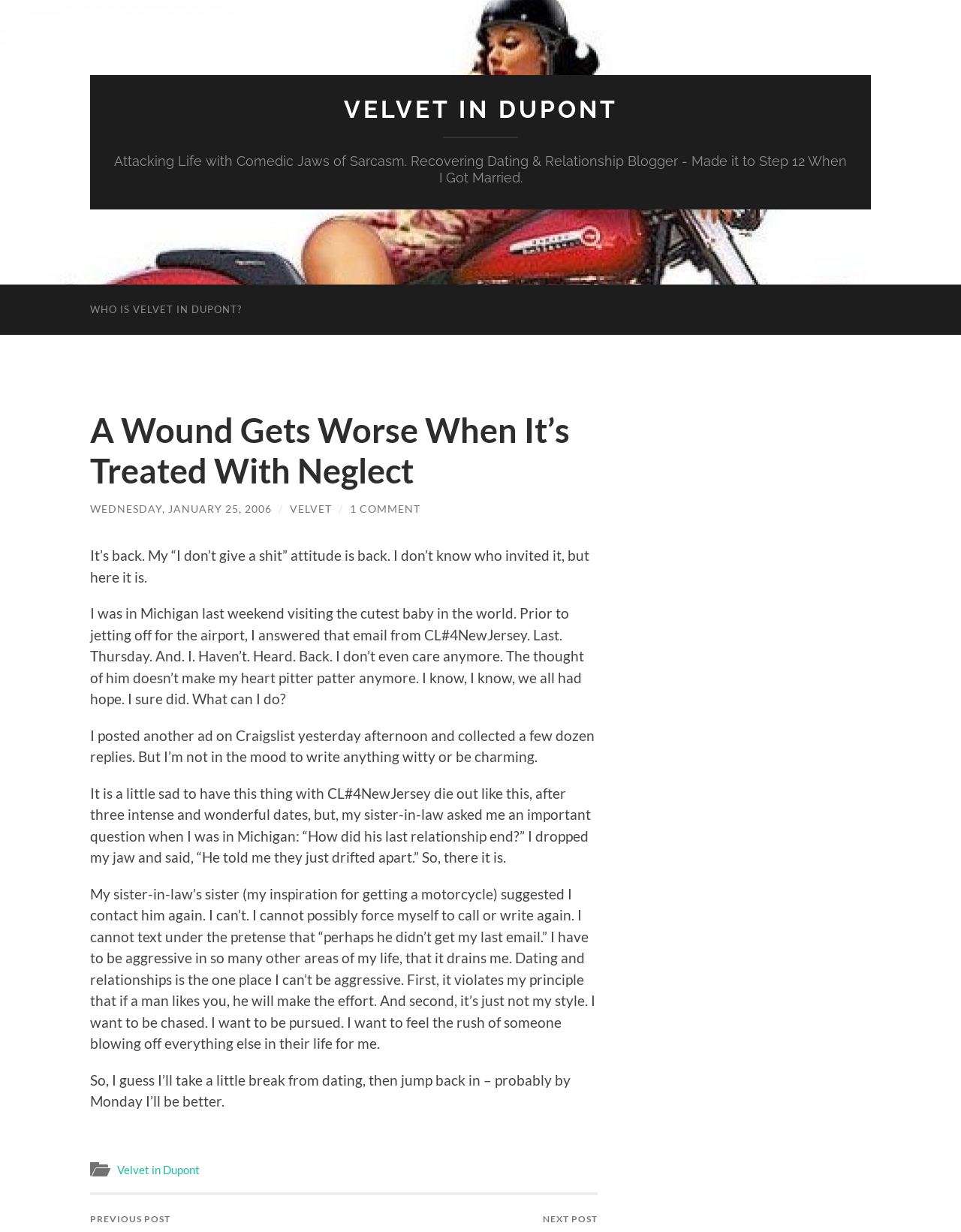Locate and generate the text content of the webpage's heading.

A Wound Gets Worse When It’s Treated With Neglect